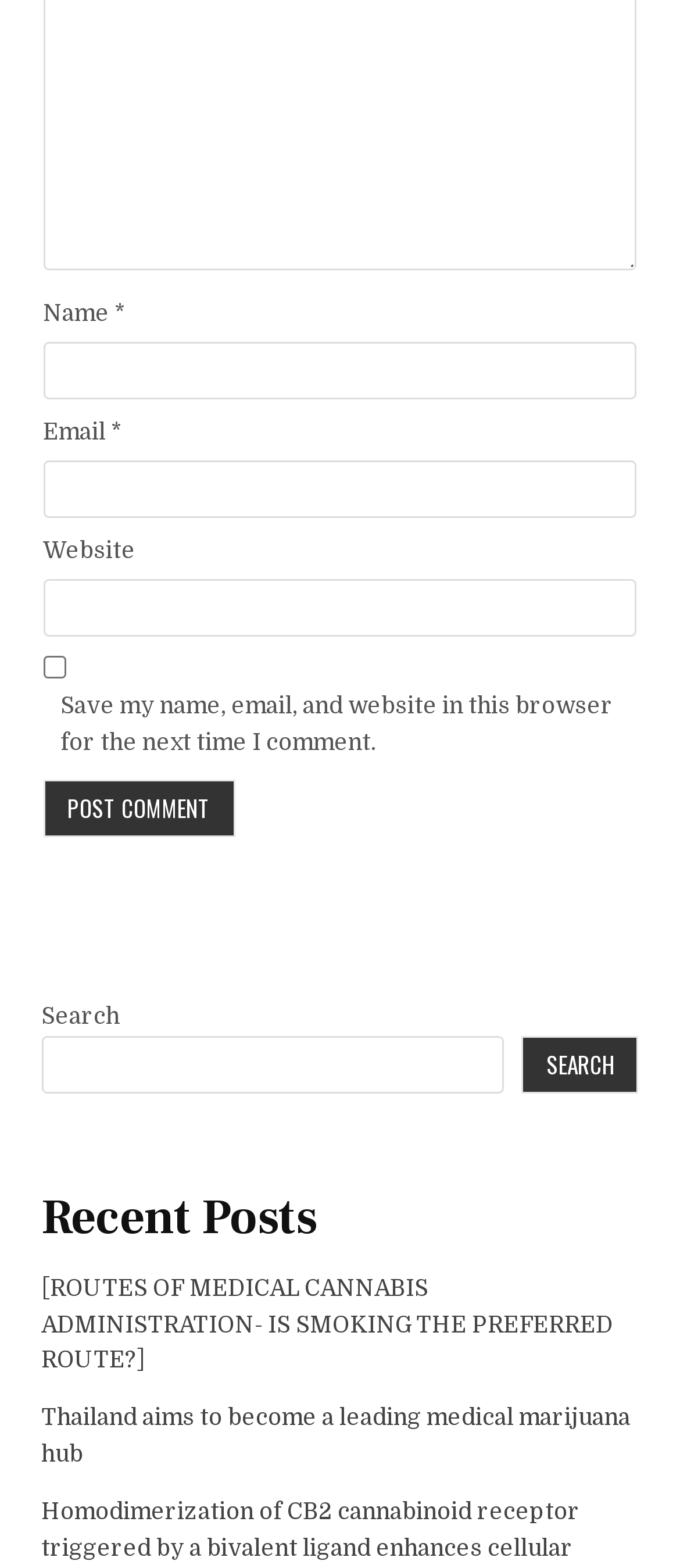Identify the bounding box coordinates of the clickable section necessary to follow the following instruction: "Search for something". The coordinates should be presented as four float numbers from 0 to 1, i.e., [left, top, right, bottom].

[0.061, 0.661, 0.742, 0.698]